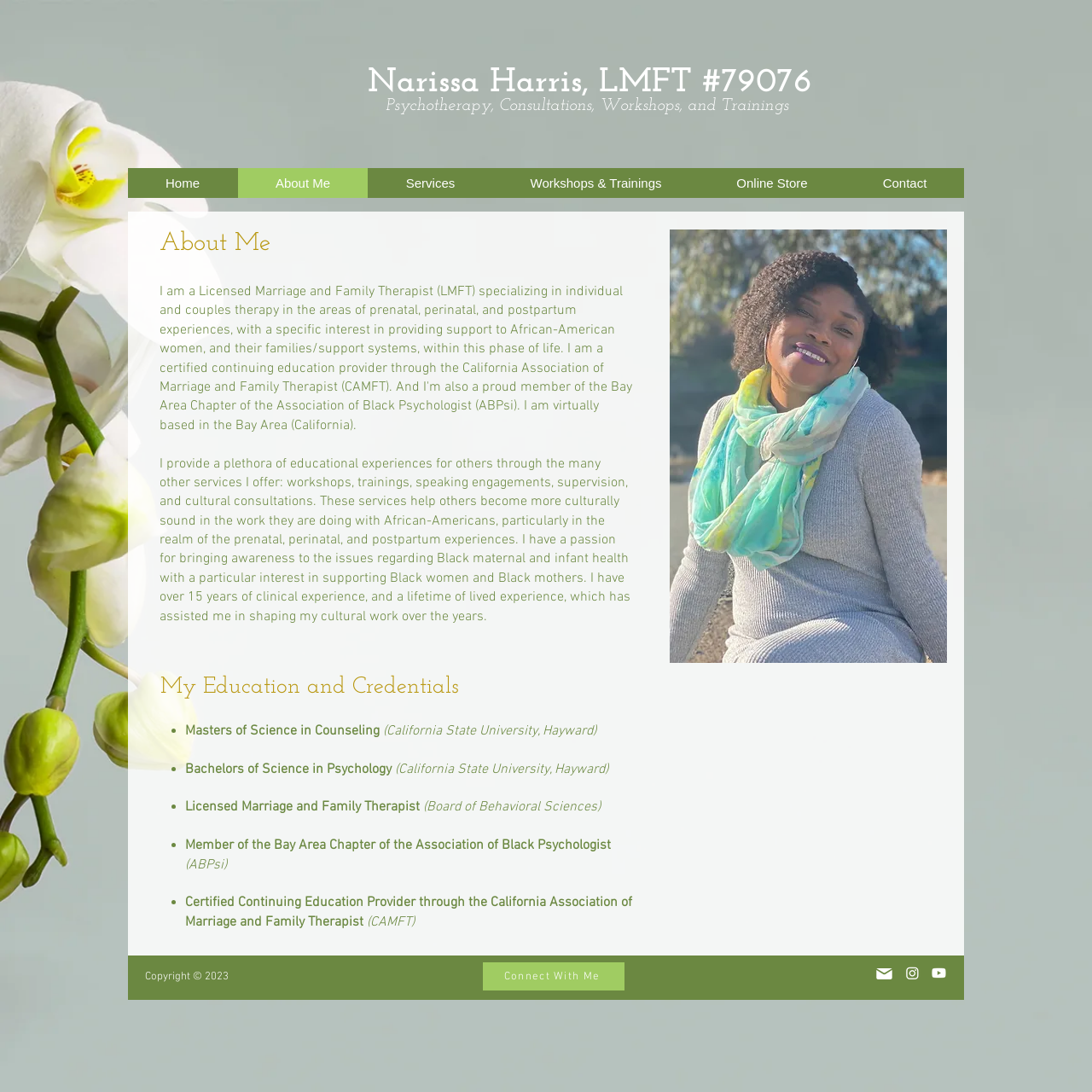Review the image closely and give a comprehensive answer to the question: What is Narissa Harris passionate about?

The answer can be found in the StaticText element which mentions that Narissa Harris has a passion for bringing awareness to the issues regarding Black maternal and infant health with a particular interest in supporting Black women and Black mothers.